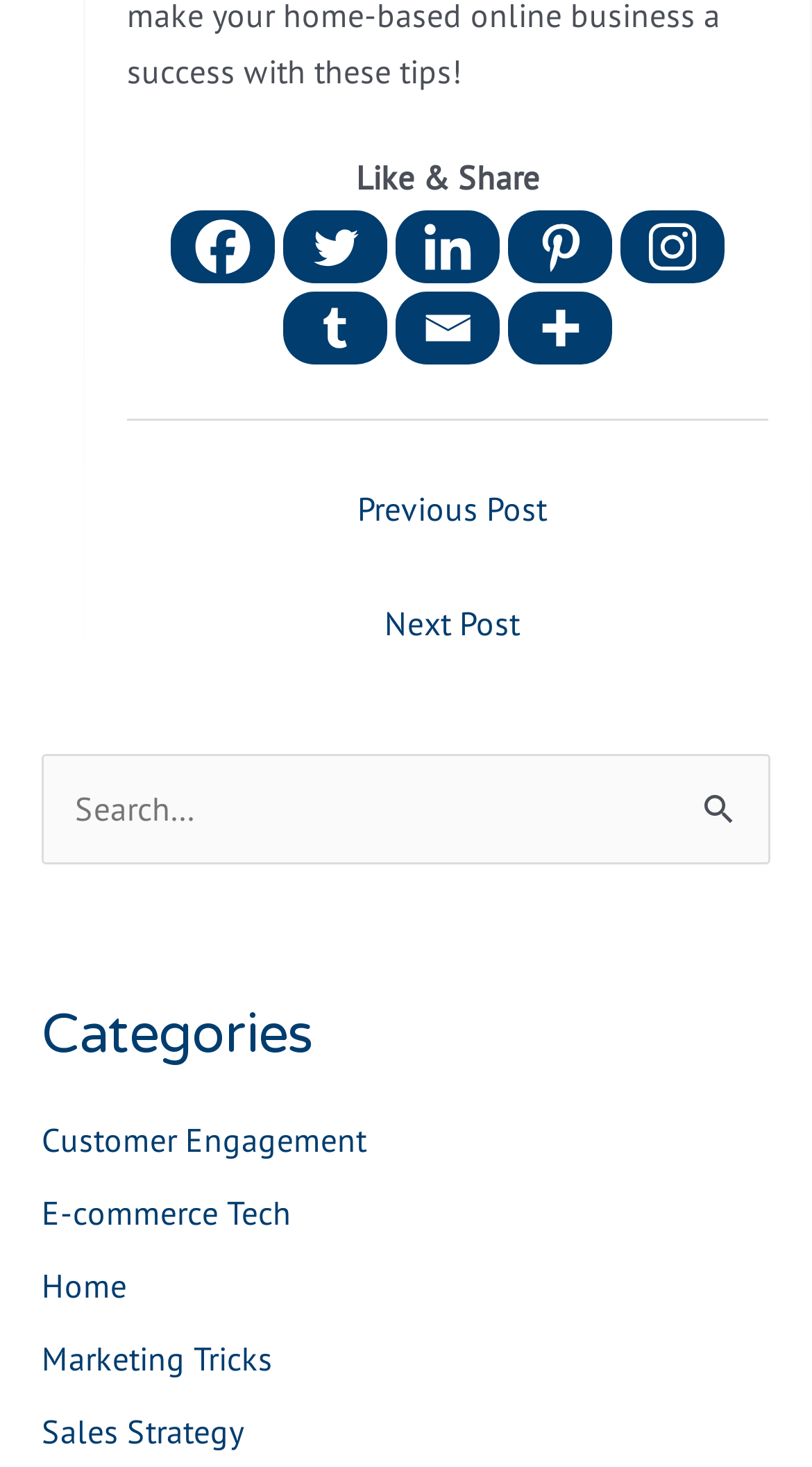Determine the bounding box coordinates of the area to click in order to meet this instruction: "View Customer Engagement category".

[0.051, 0.763, 0.451, 0.791]